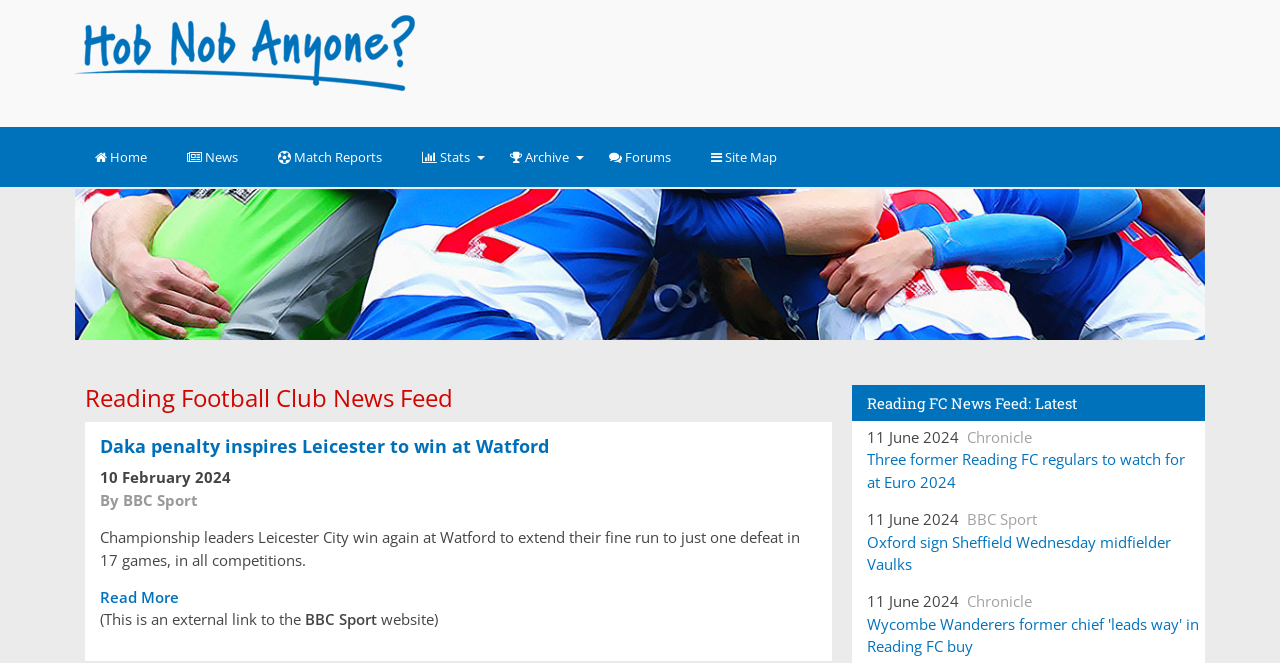What is the topic of the news article?
Refer to the image and provide a detailed answer to the question.

I found this answer by reading the heading 'Daka penalty inspires Leicester to win at Watford' on the webpage. This heading is prominent and suggests that the news article is about Leicester City's win at Watford.